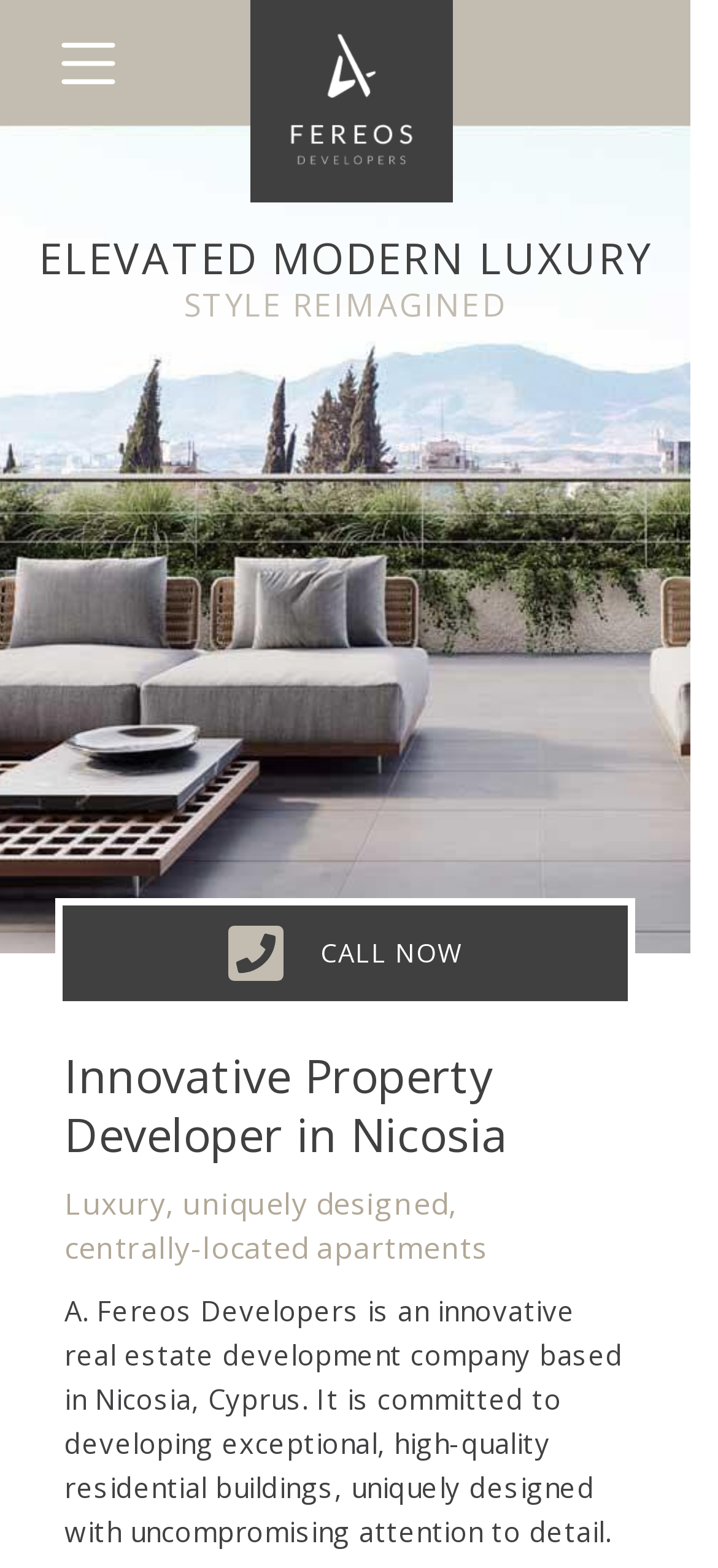Write an exhaustive caption that covers the webpage's main aspects.

The webpage is about A. Fereos Developers, a property development company based in Nicosia. At the top left corner, there are six small images in a row, likely representing a preloader or a logo. Below these images, there is a larger image taking up a significant portion of the top section. 

To the right of the larger image, the company's logo is displayed, which is also a clickable link. Above the logo, there are two lines of text, "ELEVATED MODERN LUXURY" and "STYLE REIMAGINED", which seem to be the company's taglines or slogans.

Below the logo, there is a heading that reads "Innovative Property Developer in Nicosia", followed by three paragraphs of text. The first paragraph describes the company's focus on luxury and unique design. The second paragraph mentions centrally-located apartments. The third and longest paragraph provides a detailed description of the company, its commitment to quality, and its attention to detail.

On the right side of the page, there is a "CALL NOW" button with a small icon next to it. Overall, the webpage has a clean and modern design, with a focus on showcasing the company's brand and values.